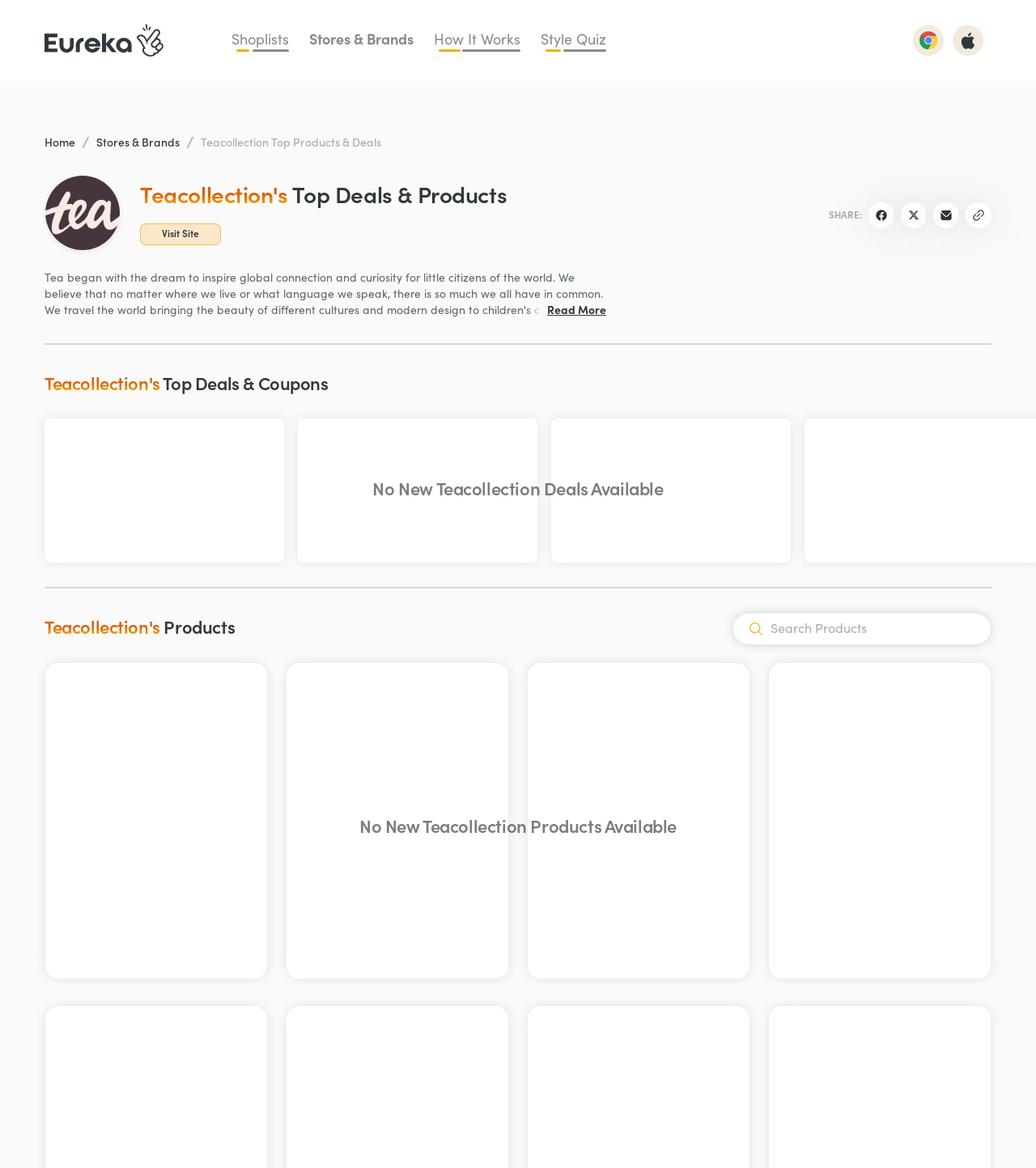Please locate the bounding box coordinates of the element that should be clicked to achieve the given instruction: "Share on Facebook".

[0.838, 0.173, 0.863, 0.195]